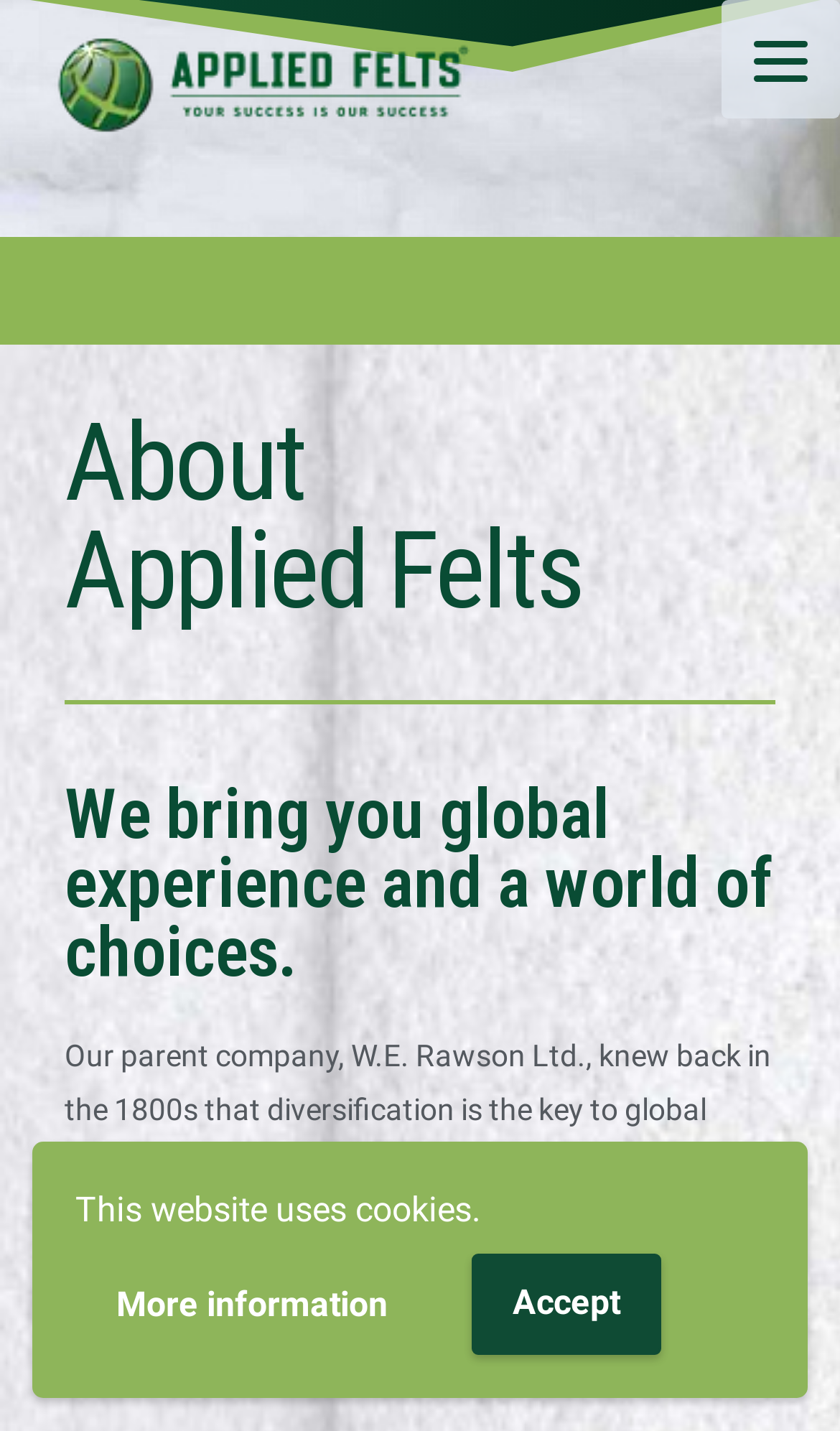What type of liners does Applied Felts manufacture?
Using the details from the image, give an elaborate explanation to answer the question.

By reading the text on the webpage, I found that Applied Felts manufactures felt and fiberglass reinforced CIPP liners for various applications, including gravity sewer, pressure pipe, and potable water.